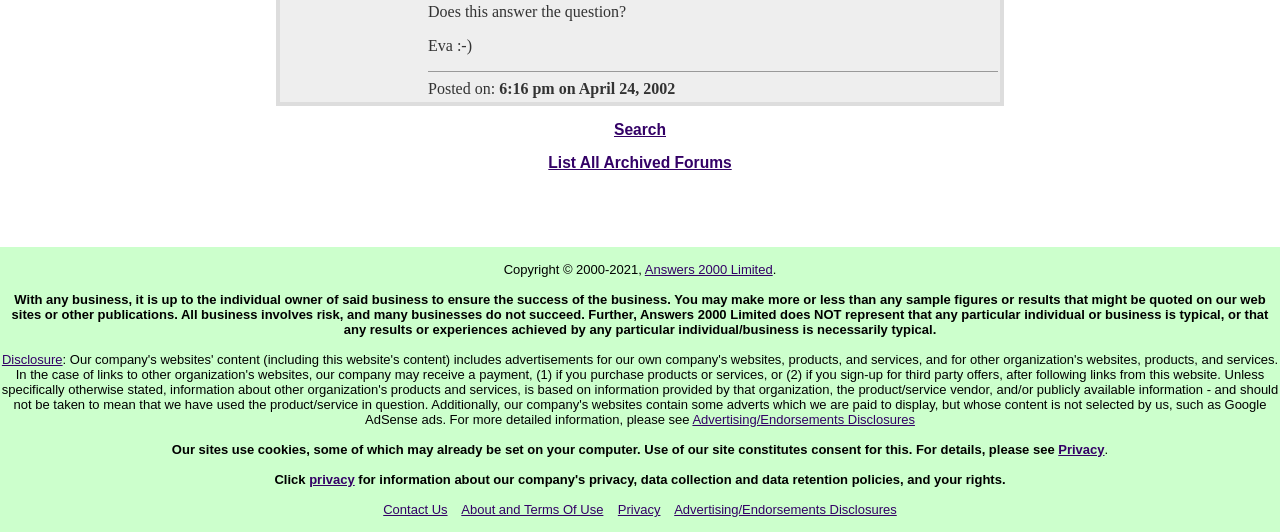Pinpoint the bounding box coordinates of the element you need to click to execute the following instruction: "Visit Answers 2000 Limited". The bounding box should be represented by four float numbers between 0 and 1, in the format [left, top, right, bottom].

[0.504, 0.492, 0.604, 0.521]